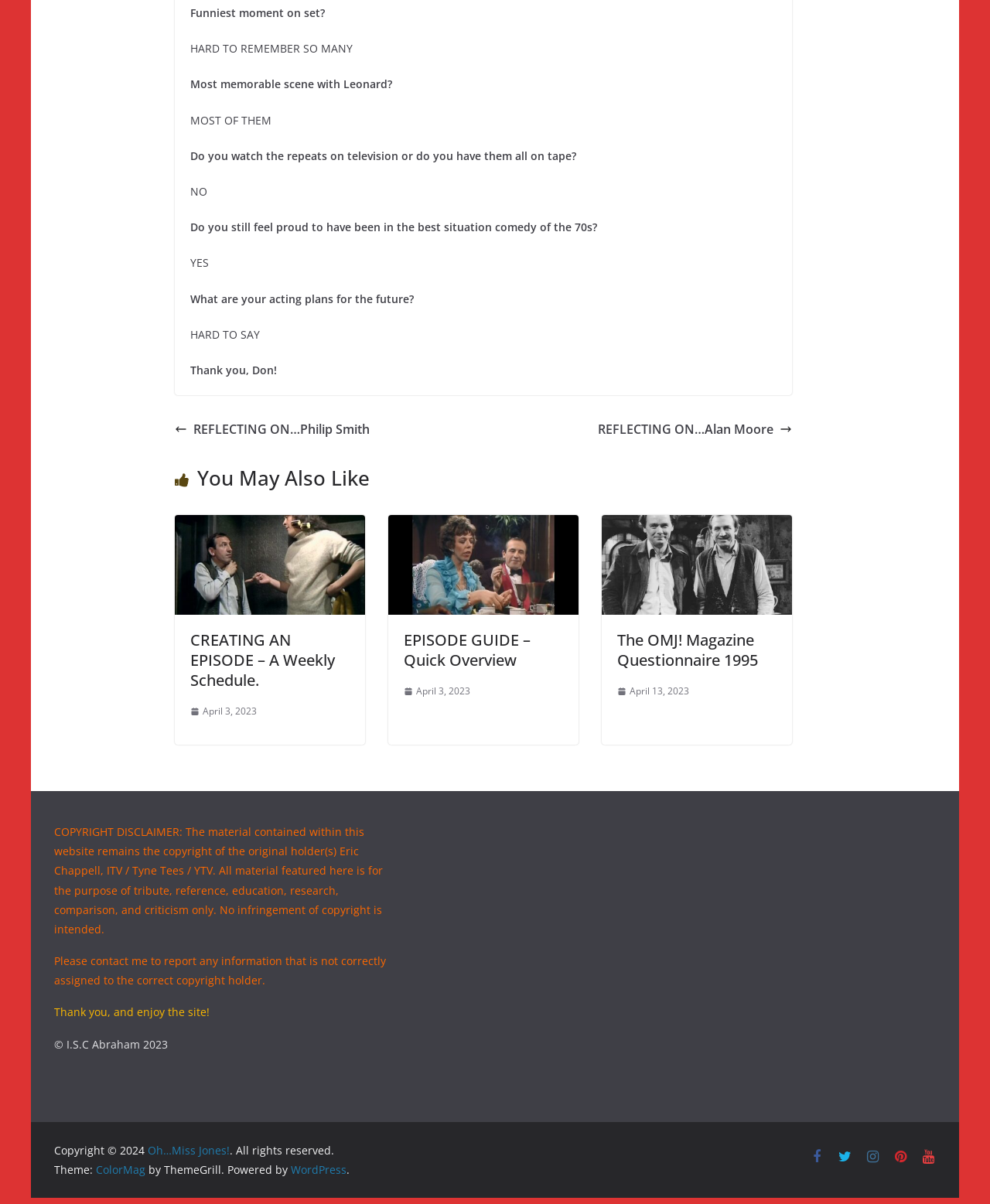What is the date of the OMJ! Magazine Questionnaire?
Please interpret the details in the image and answer the question thoroughly.

The question is asking about the date of the OMJ! Magazine Questionnaire, and the answer can be found next to the link 'The OMJ! Magazine Questionnaire 1995' which is located at the bottom of the webpage.